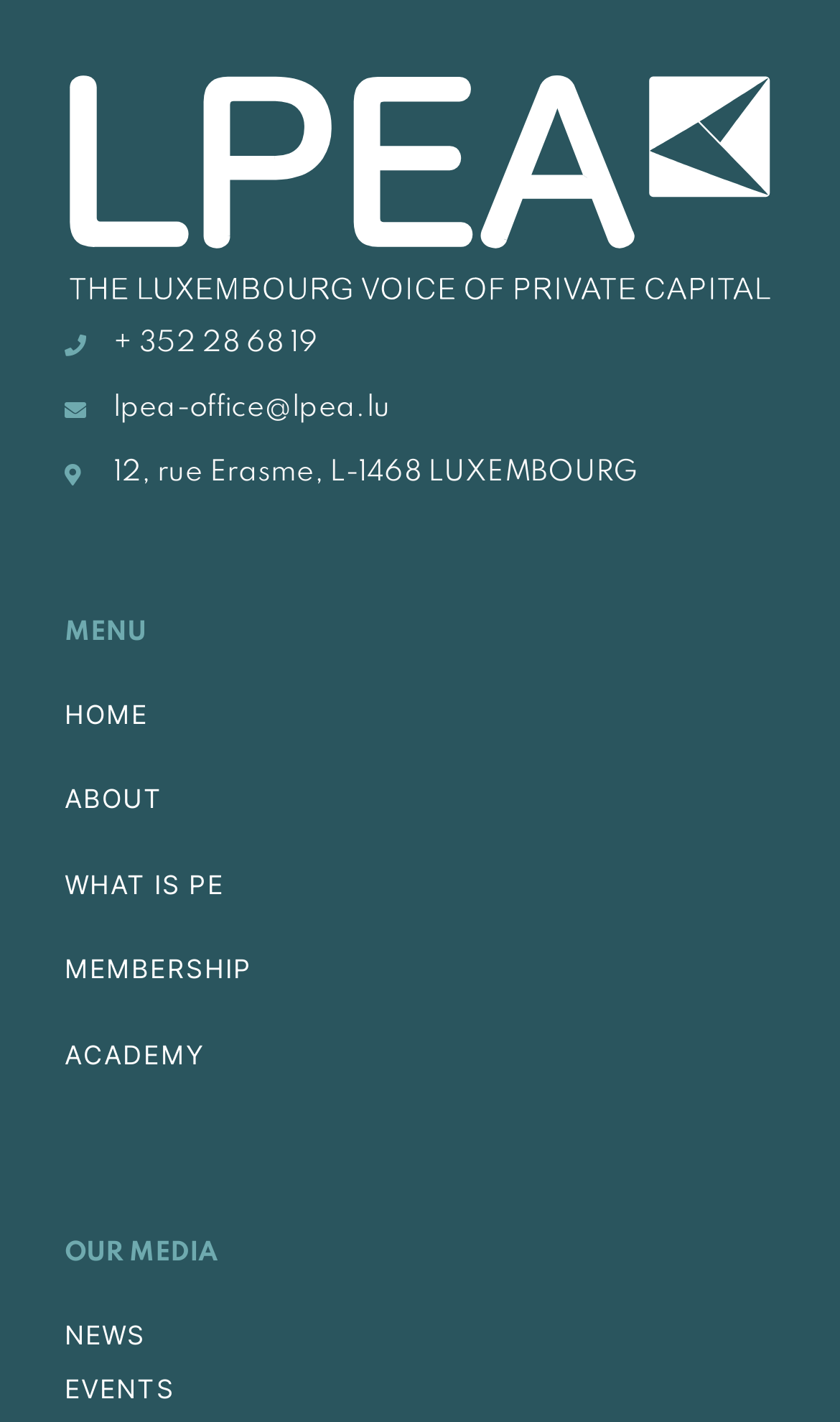Predict the bounding box of the UI element based on this description: "ABOUT".

[0.077, 0.551, 0.194, 0.573]